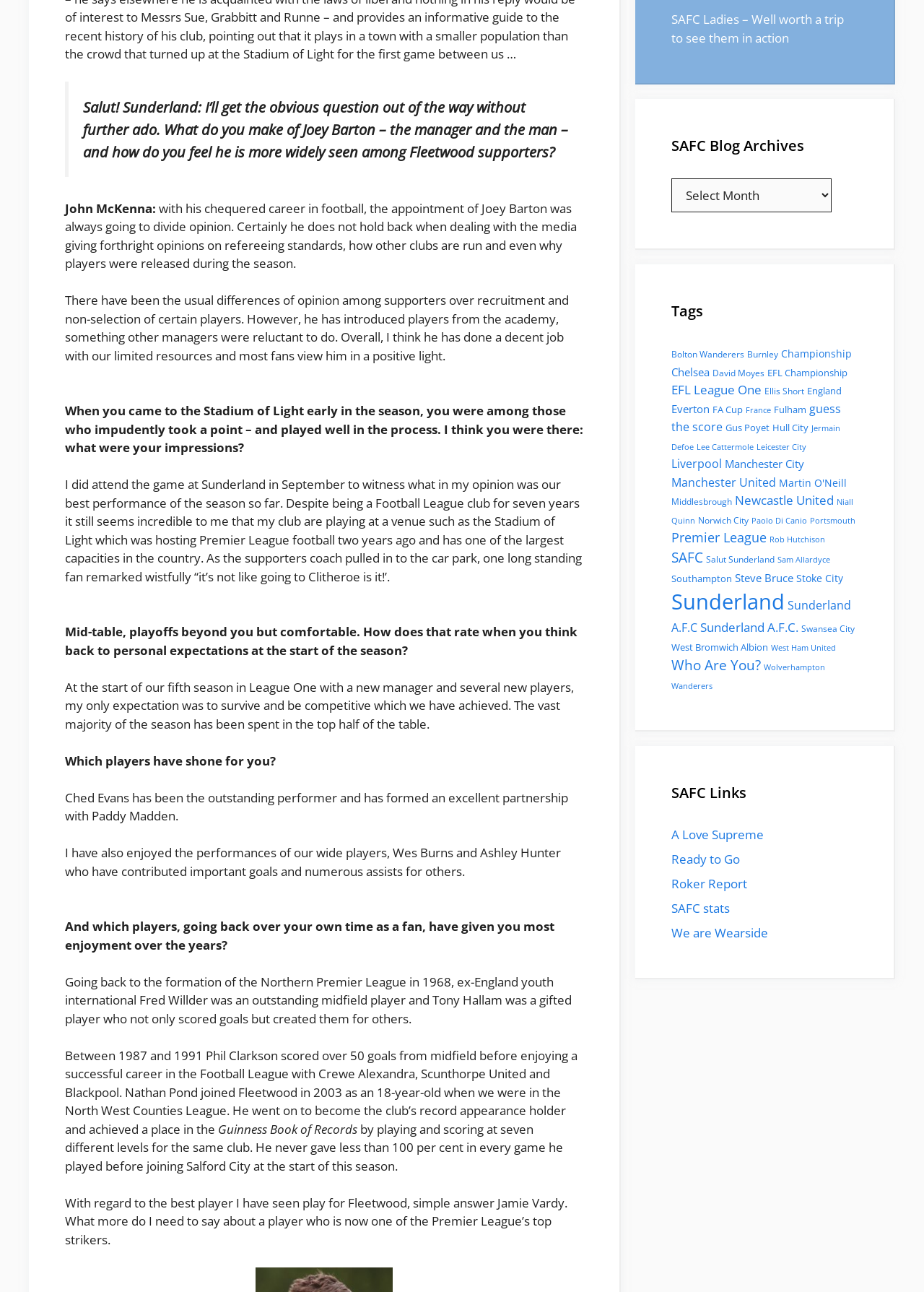Identify the bounding box coordinates for the UI element described as: "SAFC".

[0.727, 0.424, 0.761, 0.439]